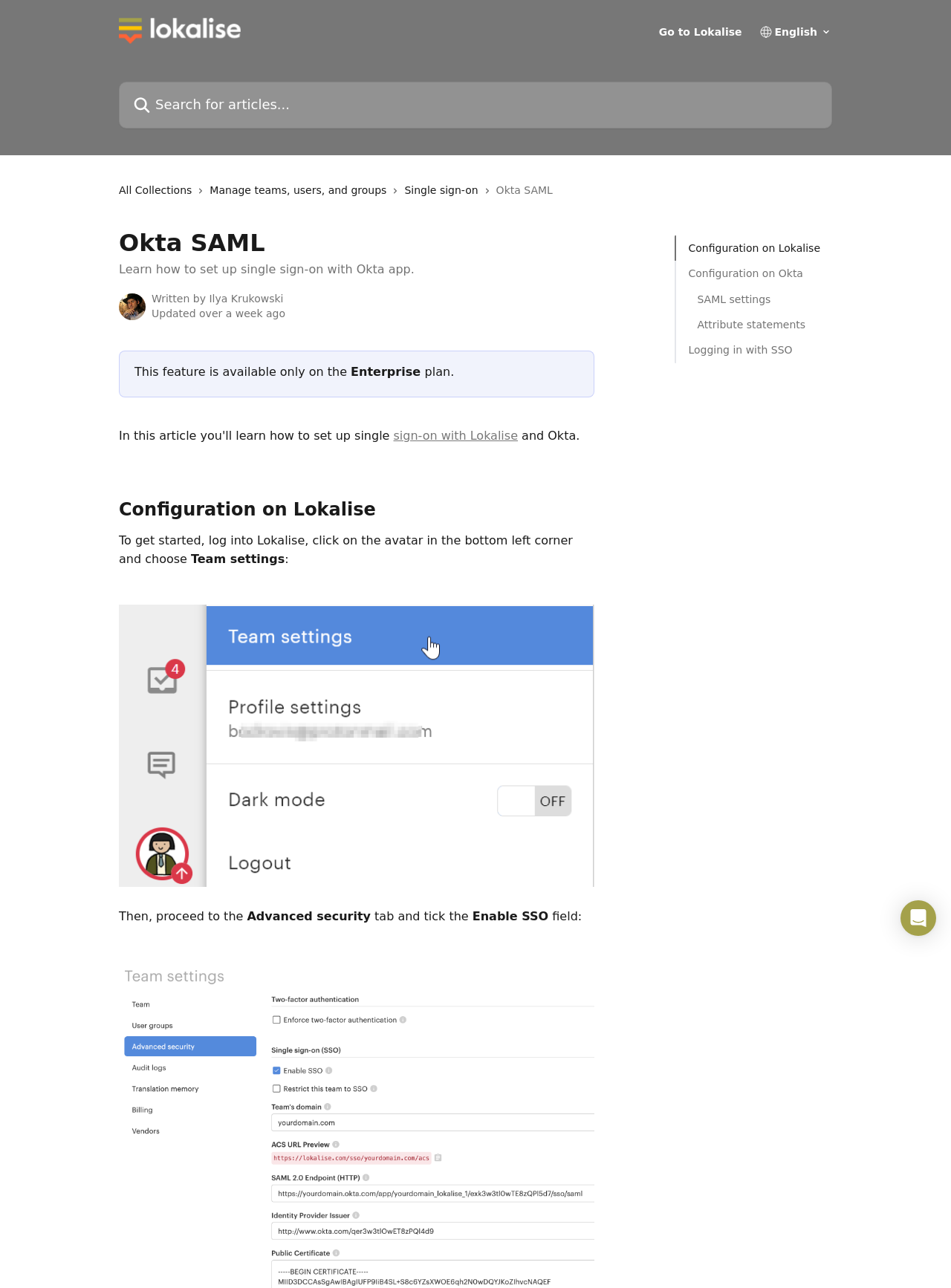Give the bounding box coordinates for the element described as: "INNOVATE® San Diego Vol.2".

None